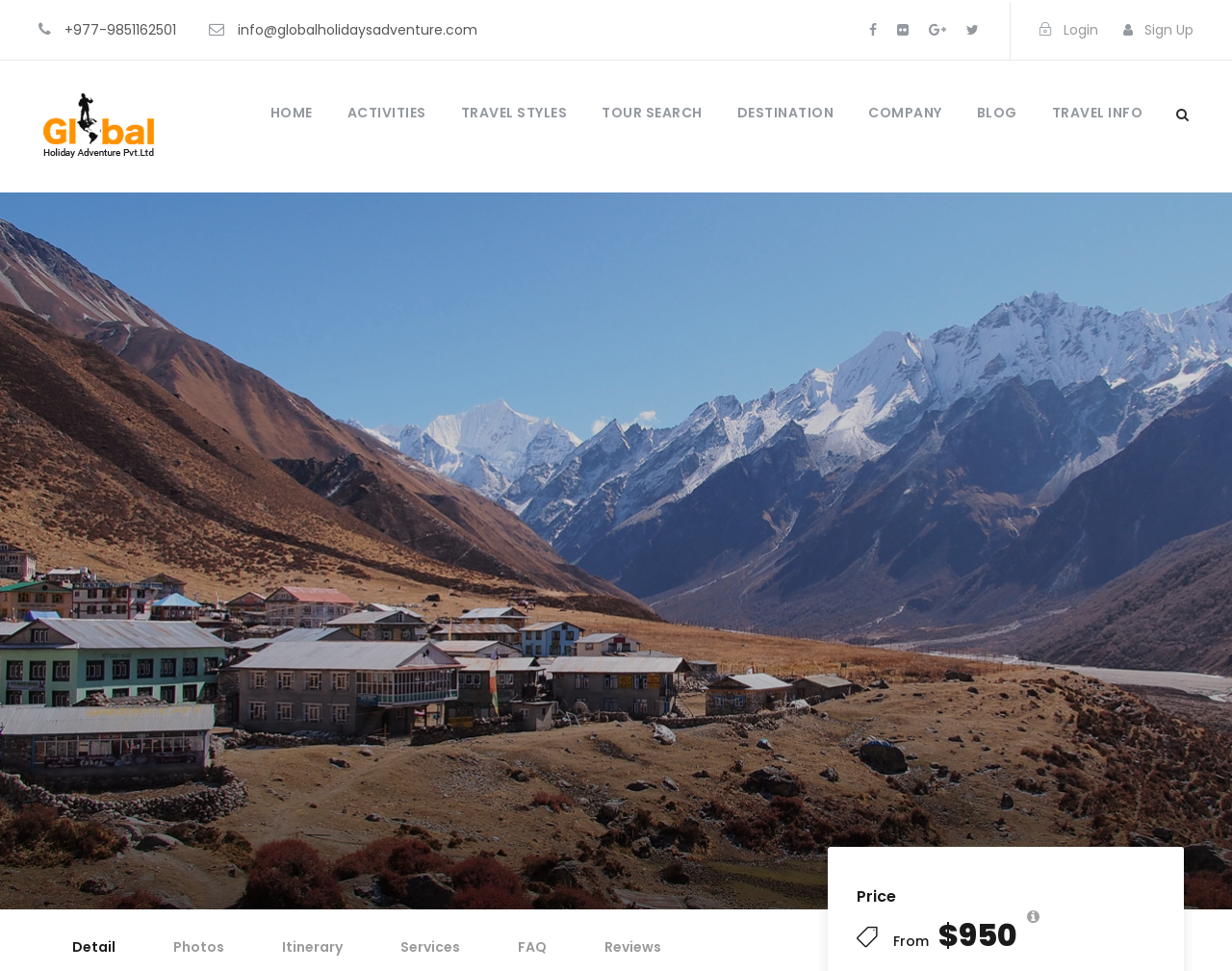Please determine the bounding box coordinates of the section I need to click to accomplish this instruction: "Click the Facebook link".

None